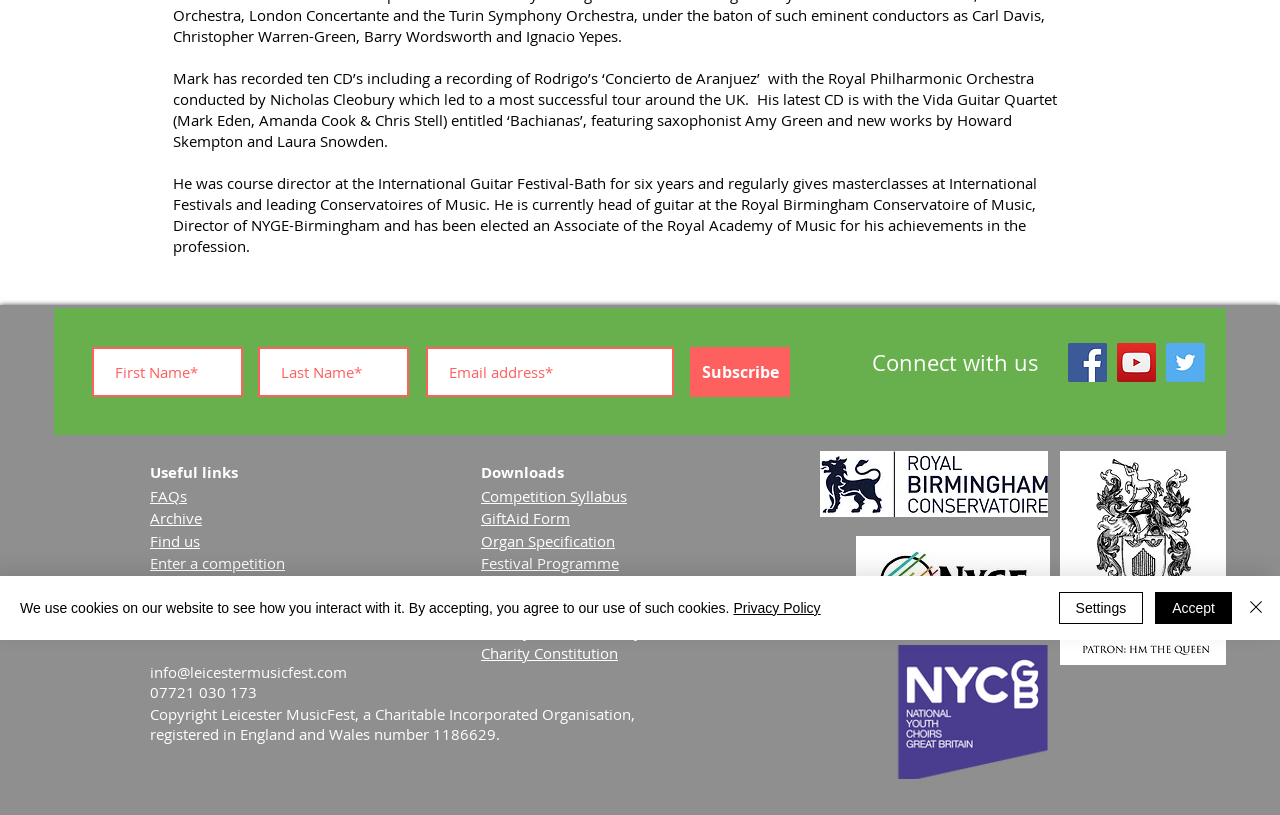Please determine the bounding box coordinates for the element with the description: "<".

None